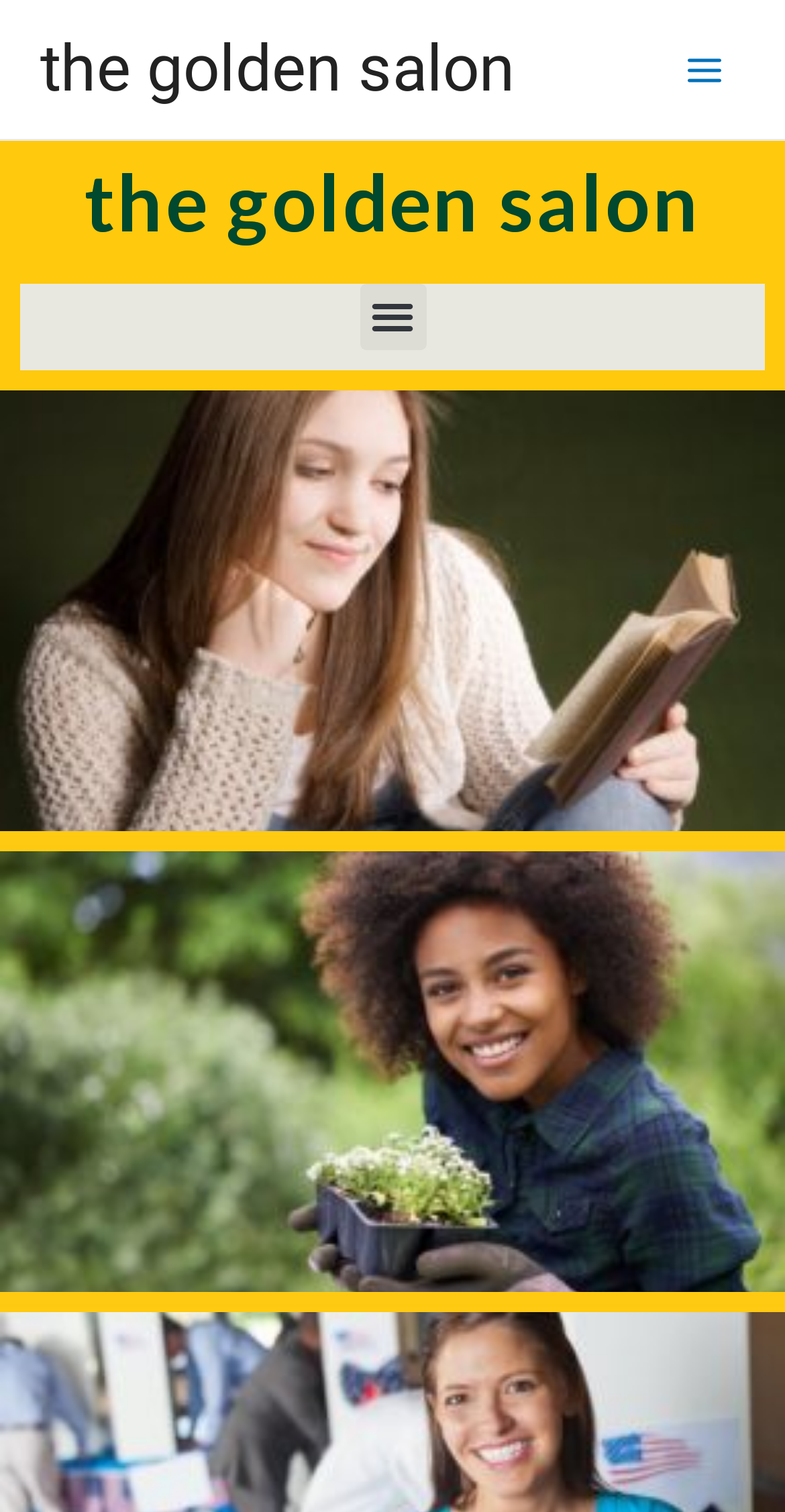Find the primary header on the webpage and provide its text.

What kind of work makes us feel proud?